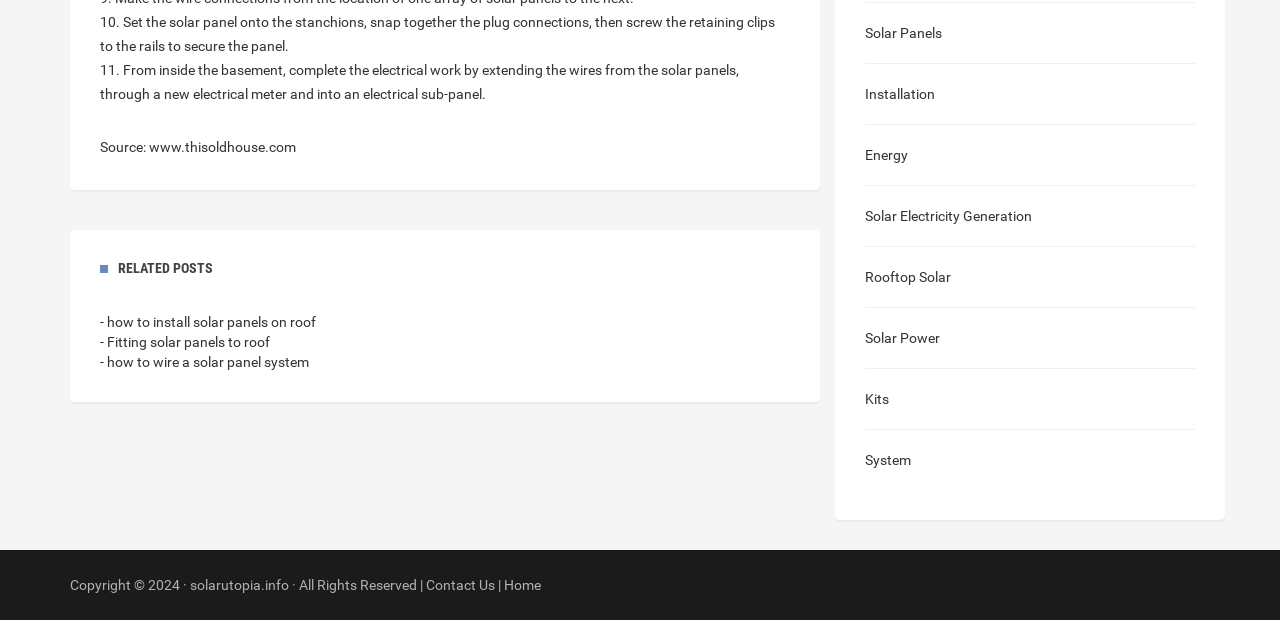What is the copyright information at the bottom of the webpage?
Based on the image, give a one-word or short phrase answer.

Copyright 2024 solarutopia.info